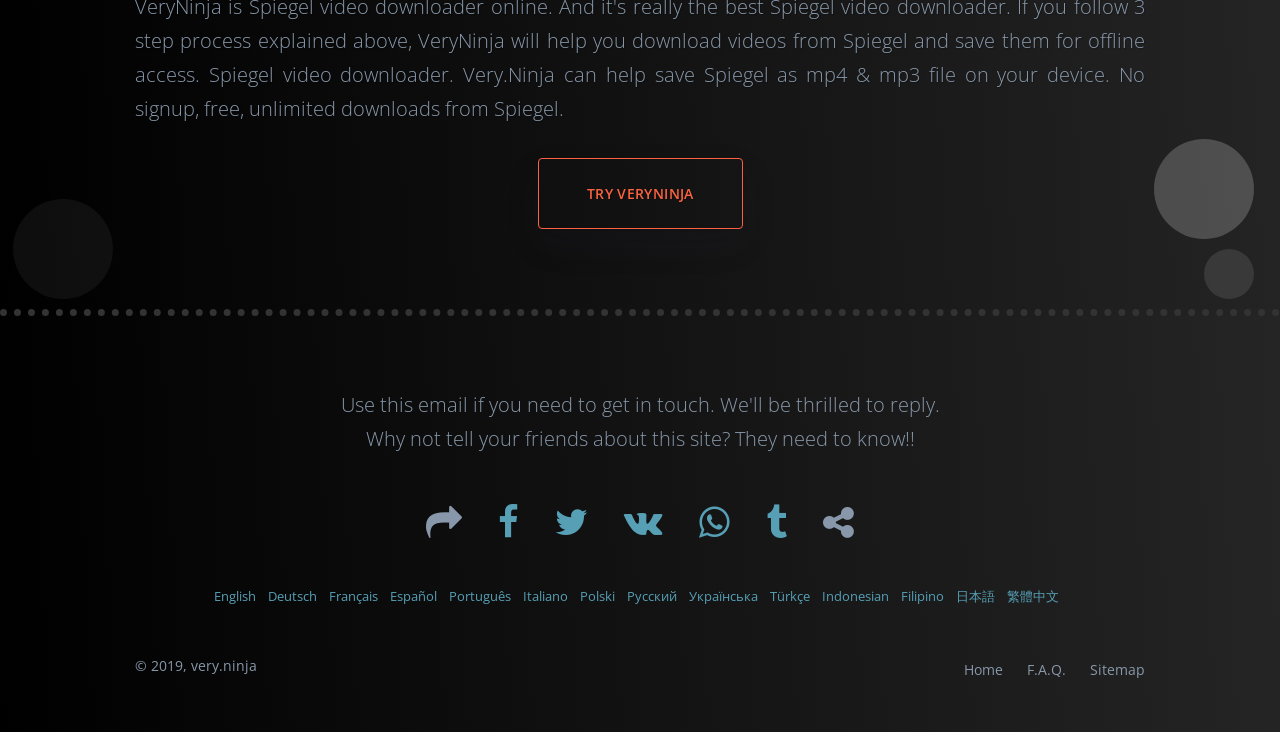Please determine the bounding box coordinates, formatted as (top-left x, top-left y, bottom-right x, bottom-right y), with all values as floating point numbers between 0 and 1. Identify the bounding box of the region described as: Try VeryNinja

[0.42, 0.216, 0.58, 0.313]